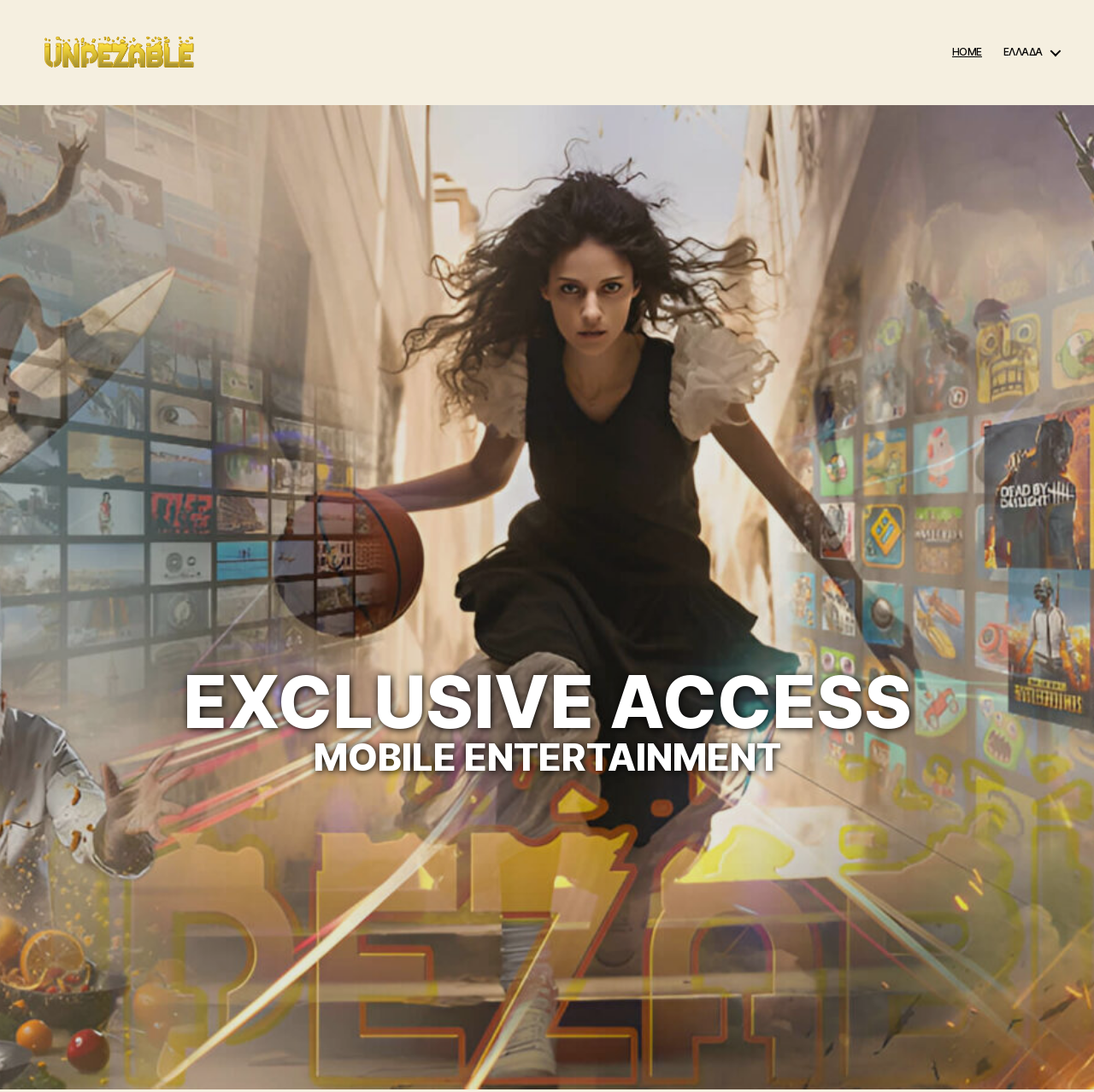Answer the question below in one word or phrase:
How many sections are there below the navigation menu?

2